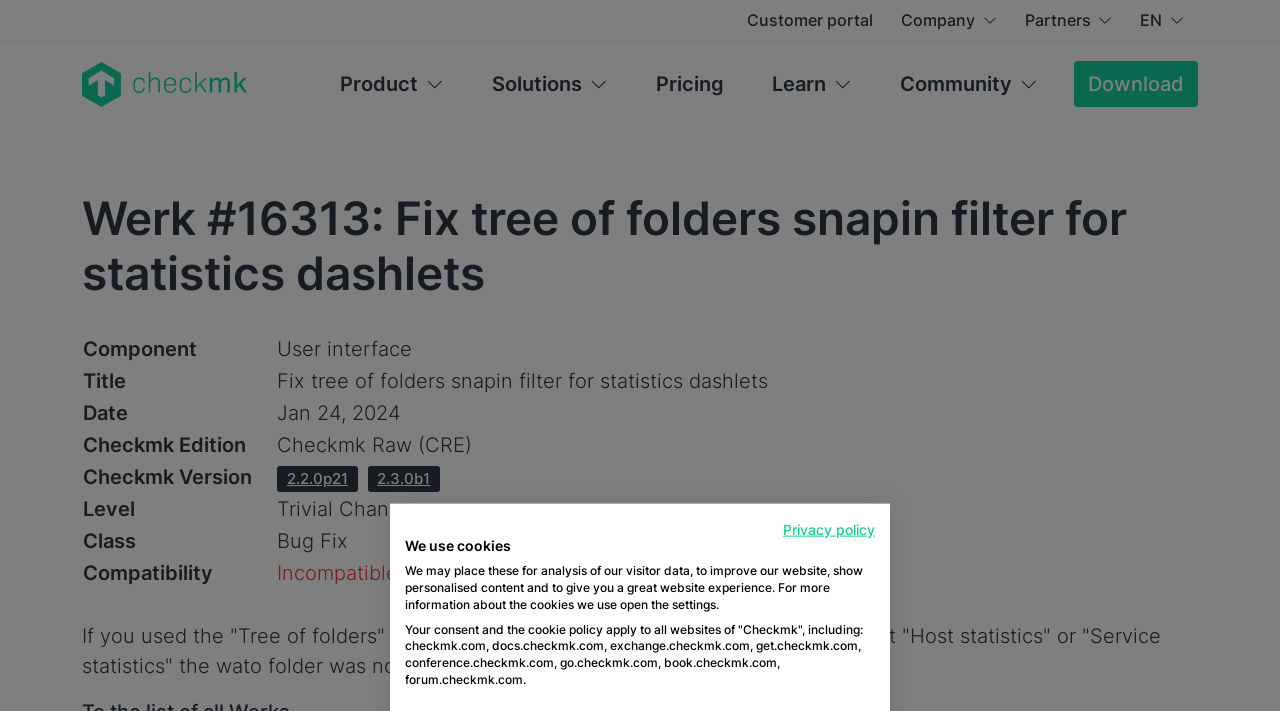What is the Checkmk Edition?
Using the image as a reference, answer the question in detail.

The Checkmk Edition can be found in the layout table, where it is specified as 'Checkmk Raw (CRE)' in the 'Checkmk Edition' column.